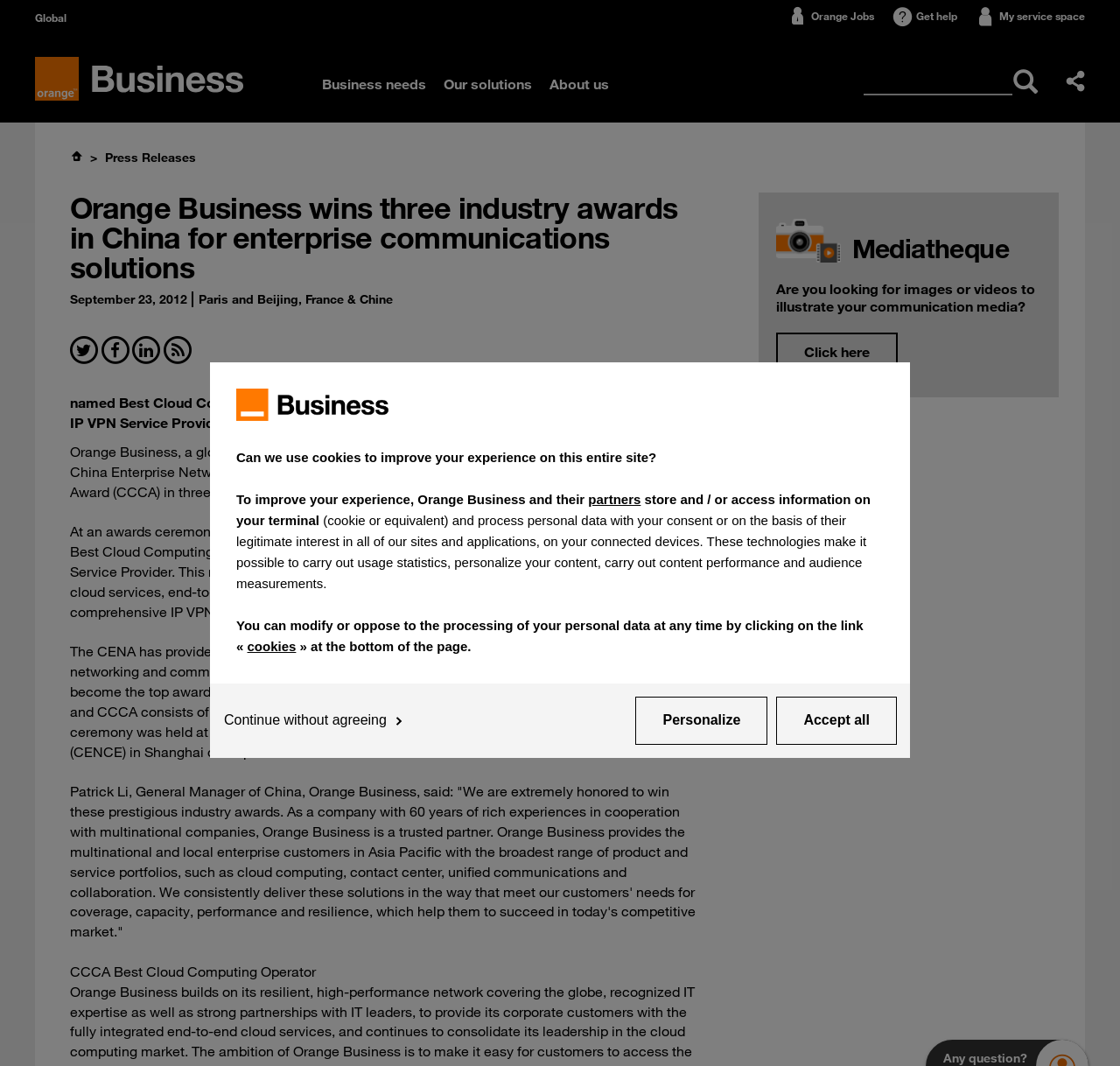Can you identify the bounding box coordinates of the clickable region needed to carry out this instruction: 'Click the 'Learn More' button'? The coordinates should be four float numbers within the range of 0 to 1, stated as [left, top, right, bottom].

[0.568, 0.654, 0.685, 0.698]